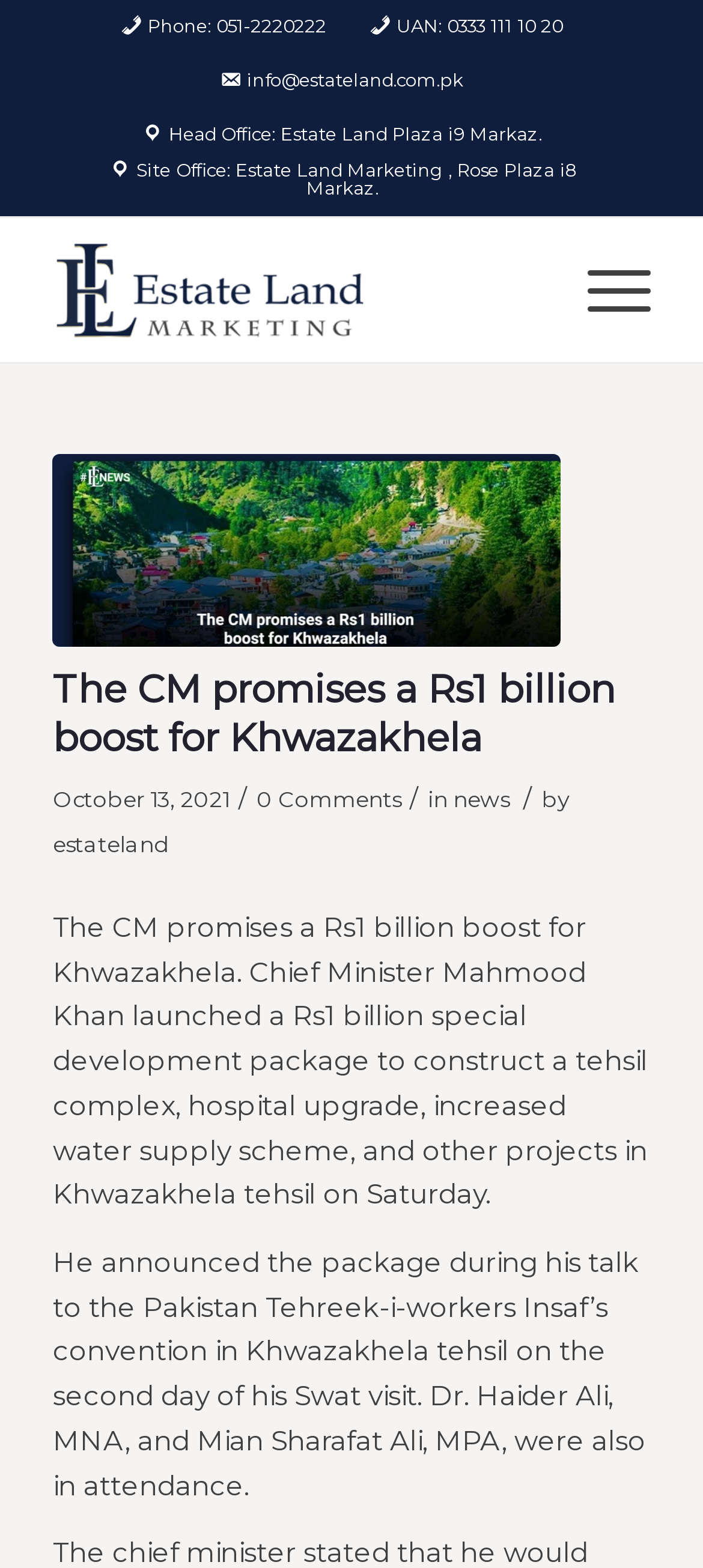What is the principal heading displayed on the webpage?

The CM promises a Rs1 billion boost for Khwazakhela